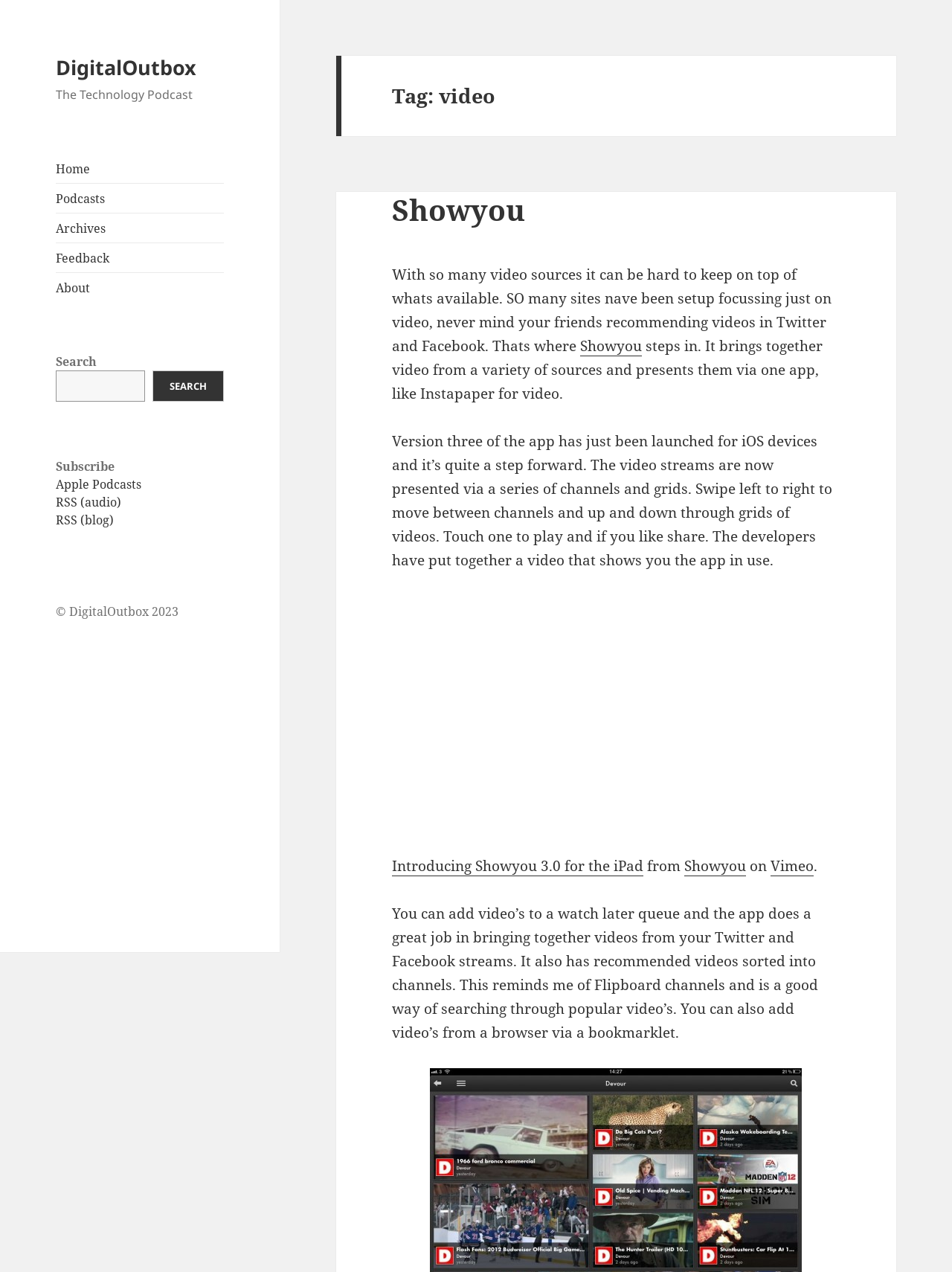Extract the bounding box coordinates of the UI element described: "parent_node: SEARCH name="s"". Provide the coordinates in the format [left, top, right, bottom] with values ranging from 0 to 1.

[0.059, 0.291, 0.153, 0.316]